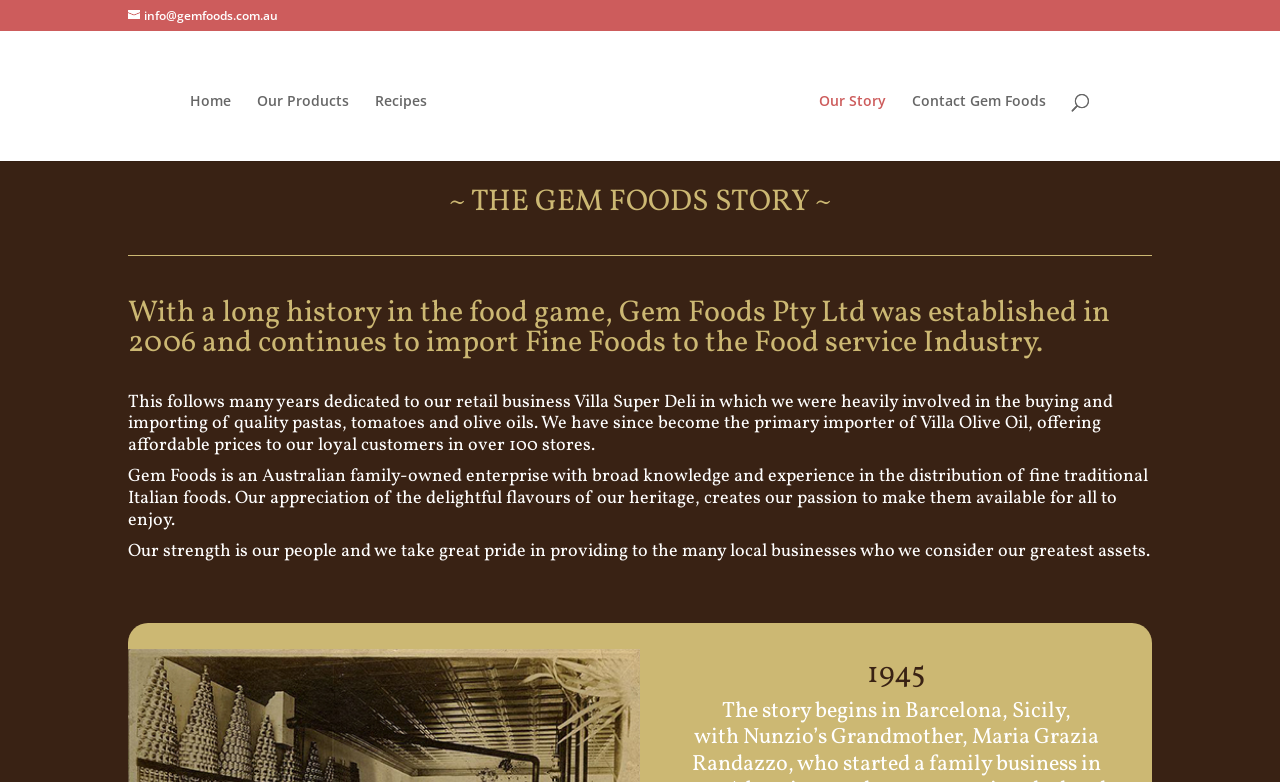Construct a comprehensive description capturing every detail on the webpage.

The webpage is about Gem Foods, an Australian family-owned enterprise that imports and distributes fine traditional Italian foods. At the top left corner, there is a link to "info@gemfoods.com.au" and a search bar that spans across the top of the page. Above the search bar, there are navigation links to "Home", "Our Products", "Recipes", "Our Story", and "Contact Gem Foods". 

To the right of the navigation links, there is a logo of Gem Foods, which is an image with the text "Gem Foods". Below the navigation links, there is a heading that reads "~ THE GEM FOODS STORY ~". 

The main content of the page is divided into four sections, each with a heading that describes the history and mission of Gem Foods. The first section explains that Gem Foods was established in 2006 and imports fine foods to the food service industry. The second section describes the company's experience in the retail business and its involvement in importing quality pastas, tomatoes, and olive oils. 

The third section highlights Gem Foods' passion for making traditional Italian foods available to everyone, and the fourth section emphasizes the importance of the company's people and its relationships with local businesses. At the bottom of the page, there is a timeline with the year "1945" marked.